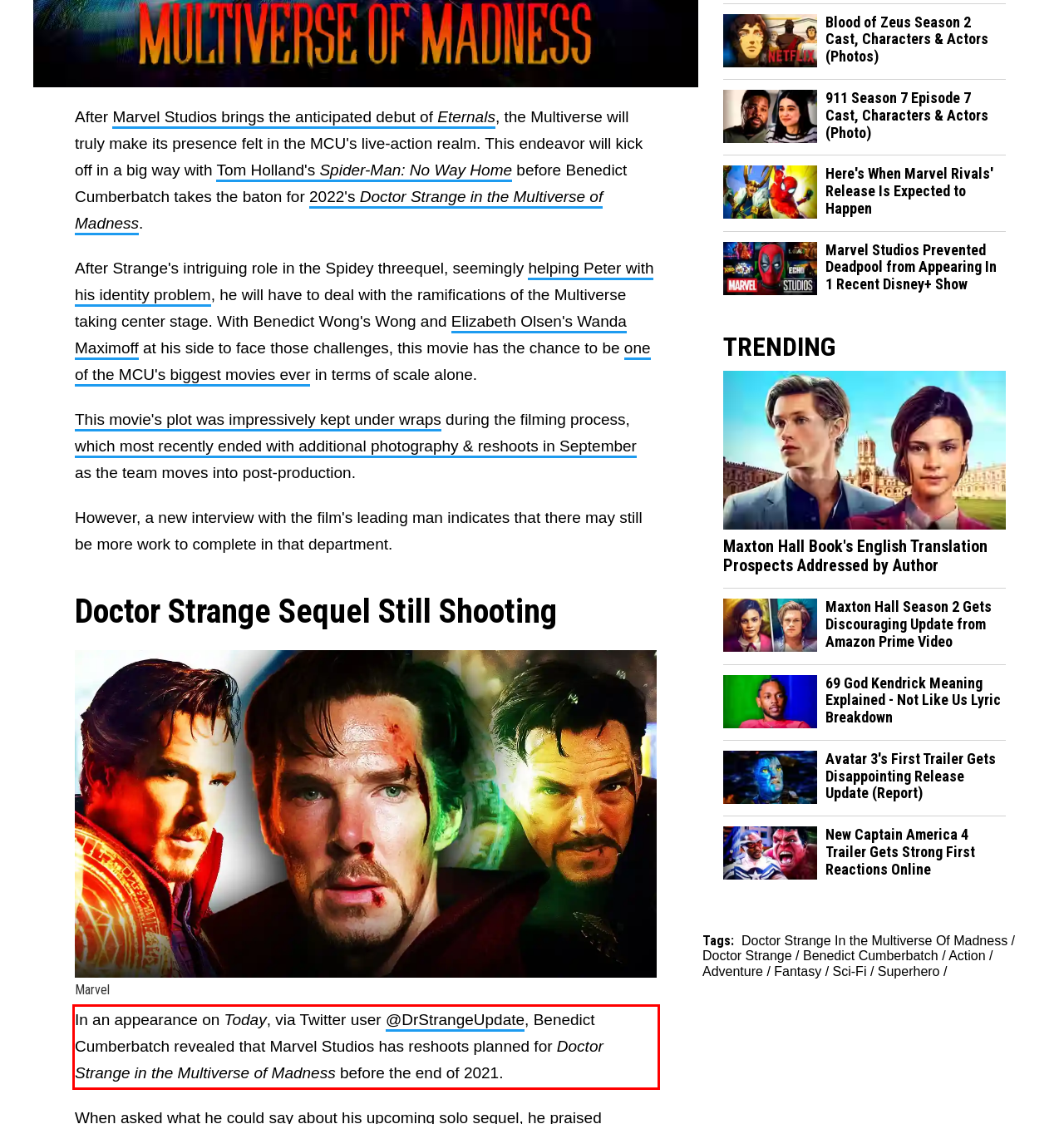Please identify and extract the text content from the UI element encased in a red bounding box on the provided webpage screenshot.

In an appearance on Today, via Twitter user @DrStrangeUpdate, Benedict Cumberbatch revealed that Marvel Studios has reshoots planned for Doctor Strange in the Multiverse of Madness before the end of 2021.